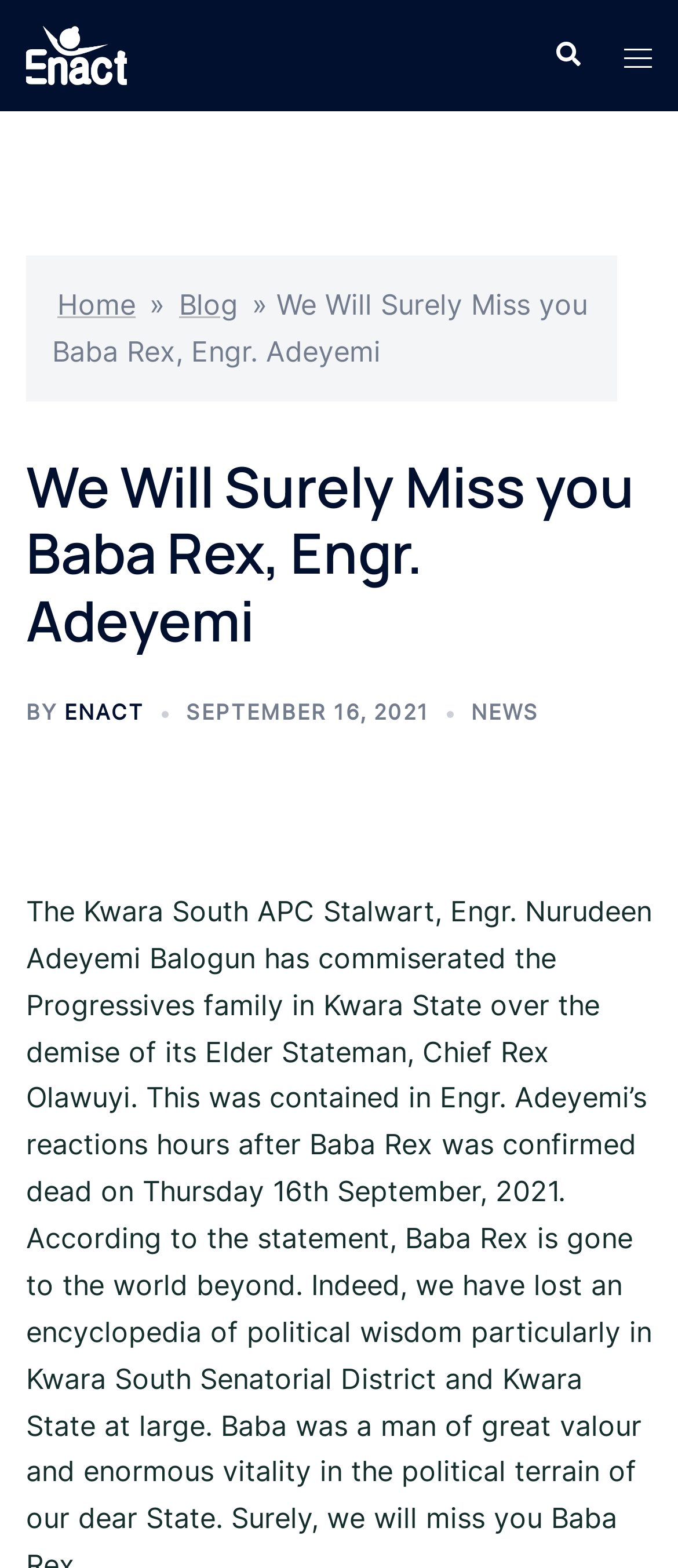Determine the bounding box coordinates of the region that needs to be clicked to achieve the task: "search on the website".

[0.815, 0.027, 0.856, 0.044]